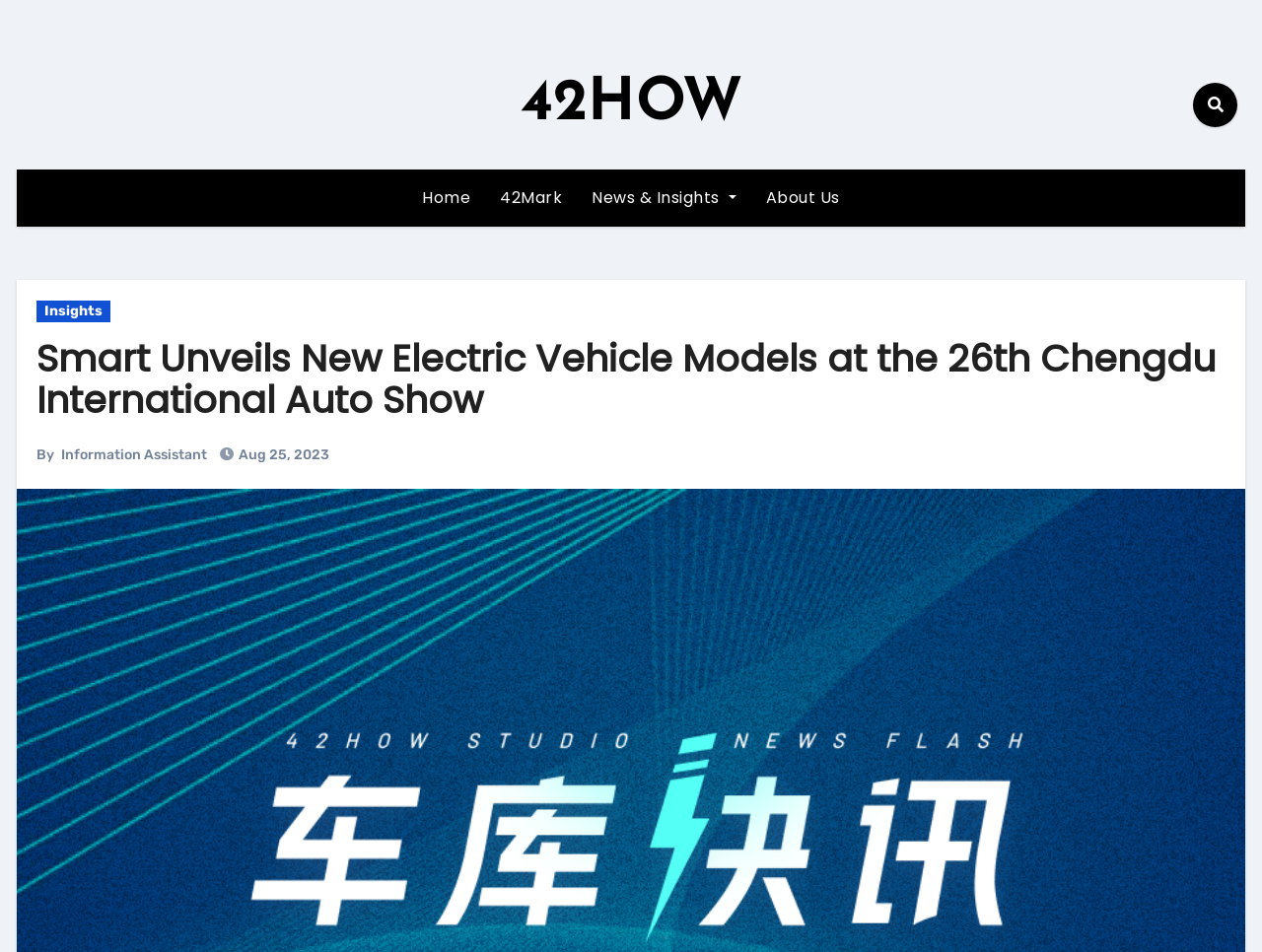What is the brand of the electric vehicle models?
Refer to the image and give a detailed response to the question.

The webpage is about Smart unveiling new electric vehicle models at the 26th Chengdu International Auto Show, so the brand of the electric vehicle models is Smart.